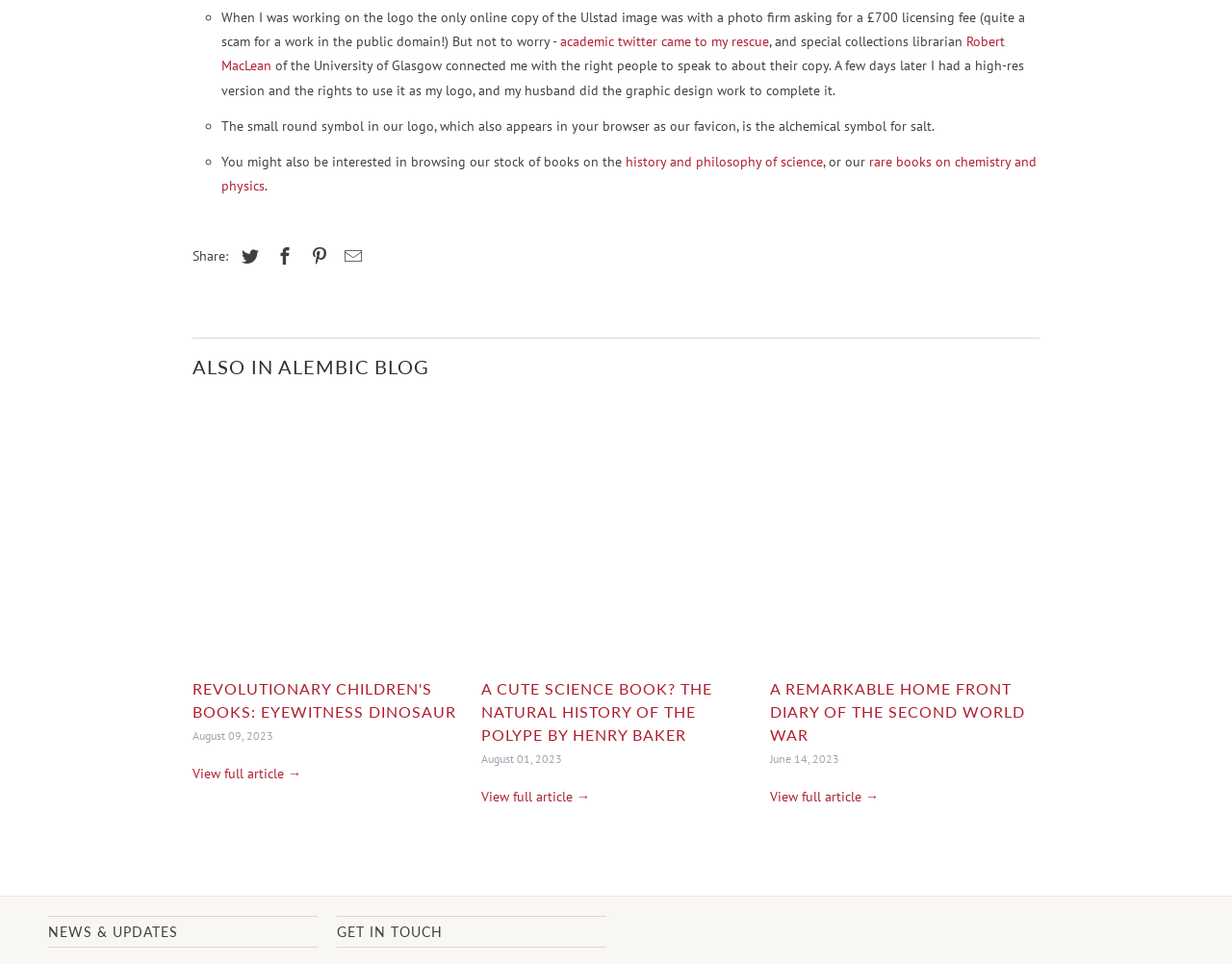Use a single word or phrase to respond to the question:
What is the date of the second blog post?

August 01, 2023